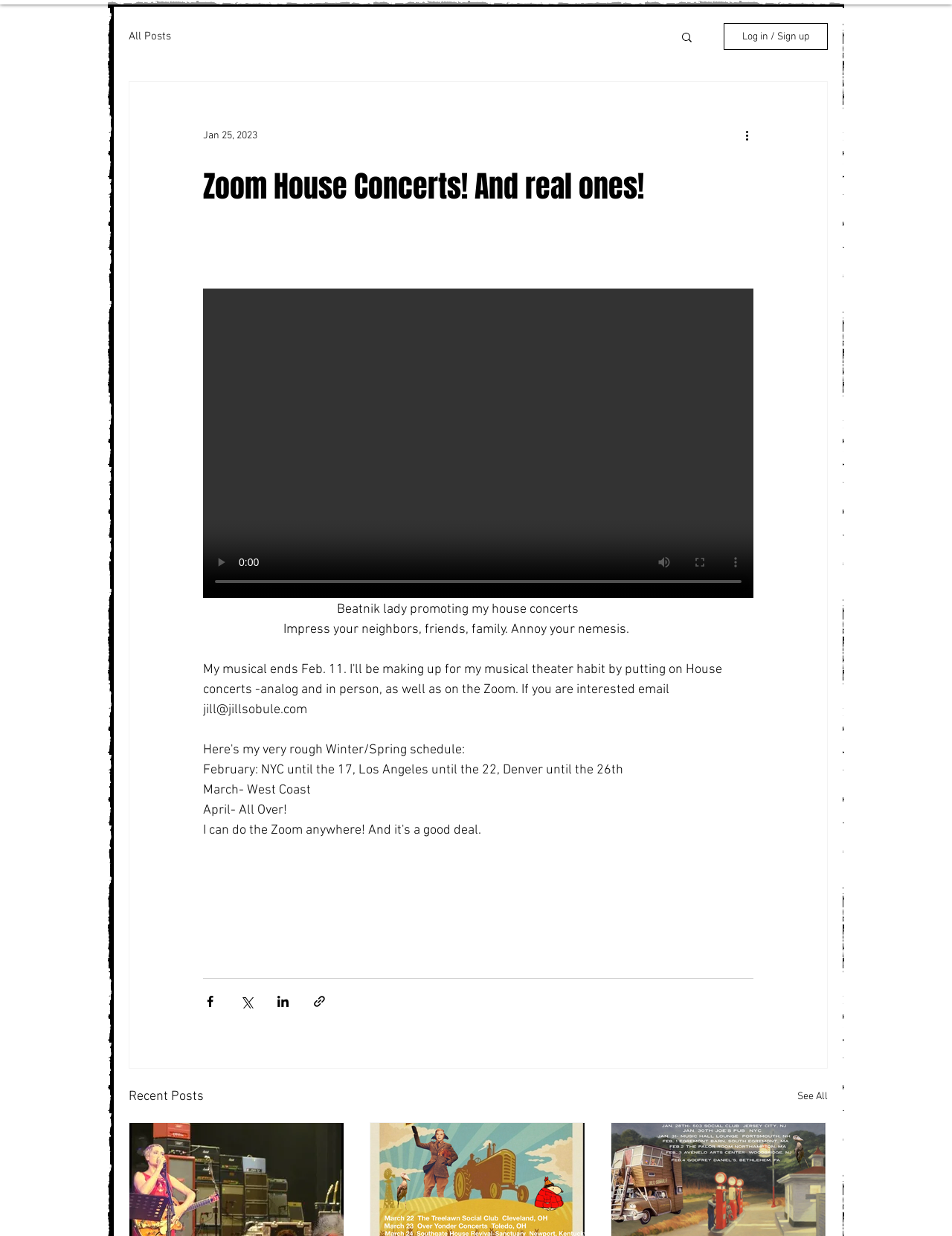Please find the bounding box coordinates of the element that needs to be clicked to perform the following instruction: "View post #1 by @Alvaro". The bounding box coordinates should be four float numbers between 0 and 1, represented as [left, top, right, bottom].

None